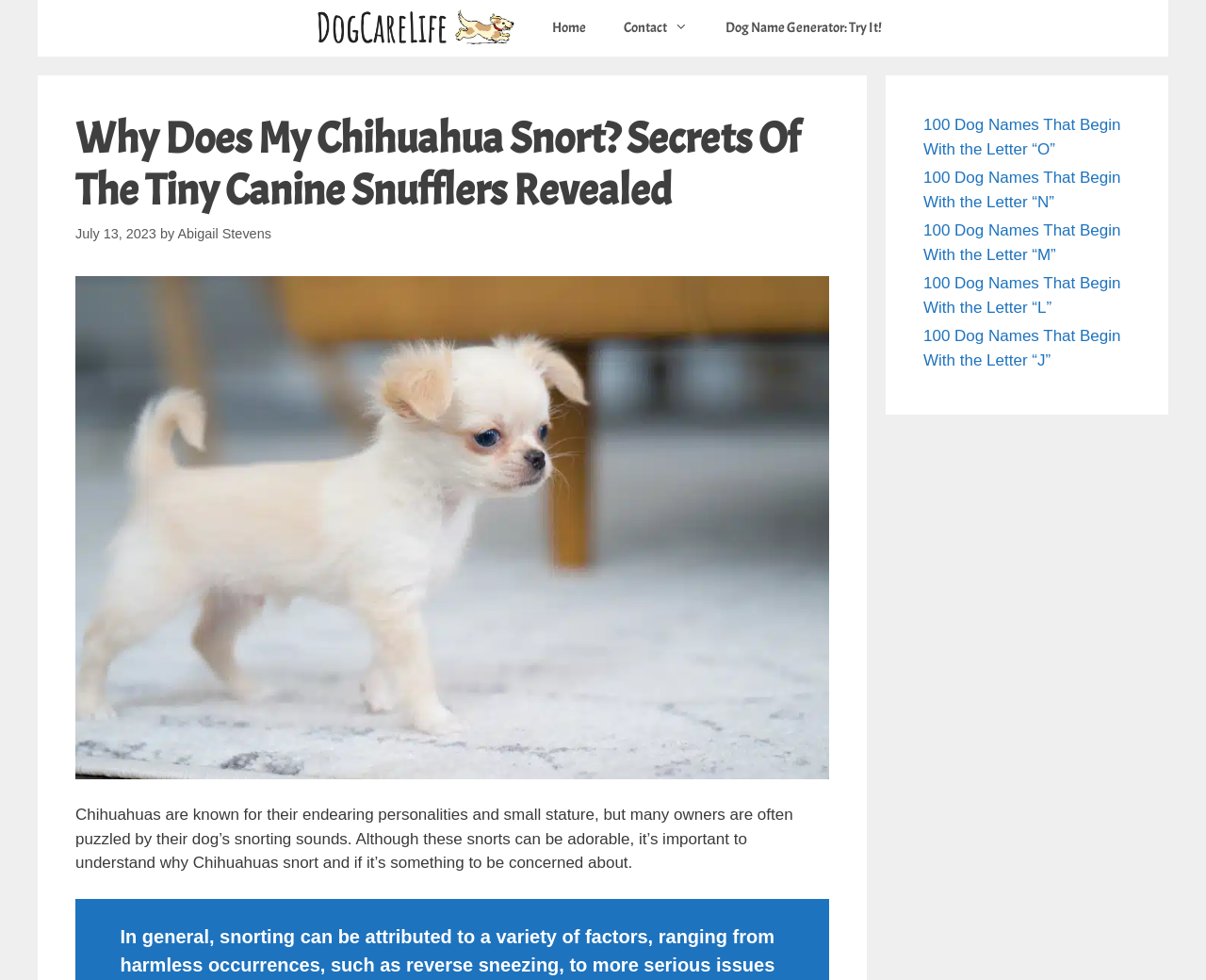What is the date of the article?
Answer the question with a single word or phrase derived from the image.

July 13, 2023